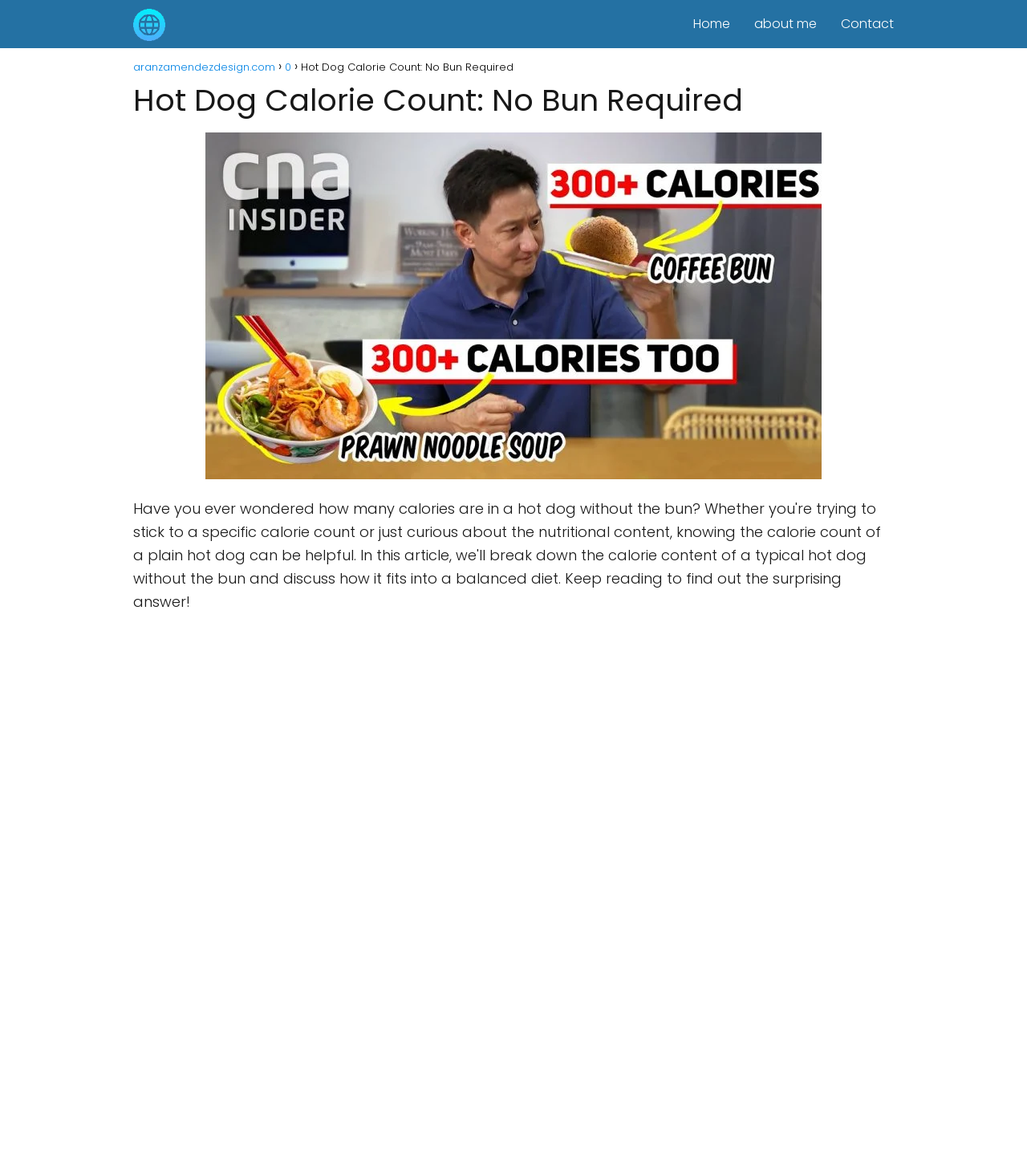Utilize the information from the image to answer the question in detail:
What is the purpose of the breadcrumbs navigation?

The breadcrumbs navigation is typically used to show the hierarchy of the webpage, and in this case, it displays the current webpage's position in the website's structure.